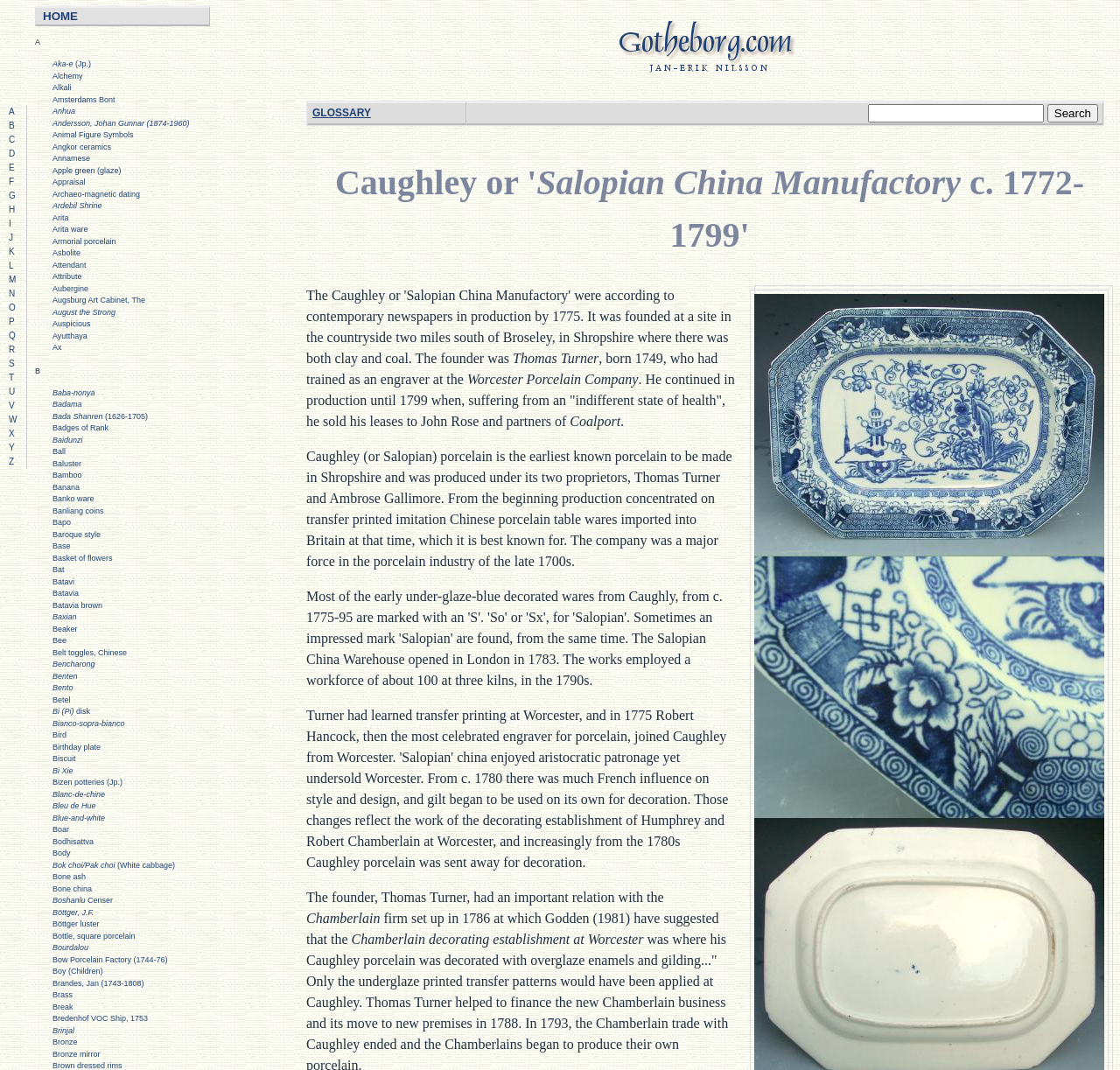Kindly determine the bounding box coordinates for the area that needs to be clicked to execute this instruction: "Visit the Antique Chinese and Japanese Porcelain collector's help and info page".

[0.273, 0.018, 0.986, 0.075]